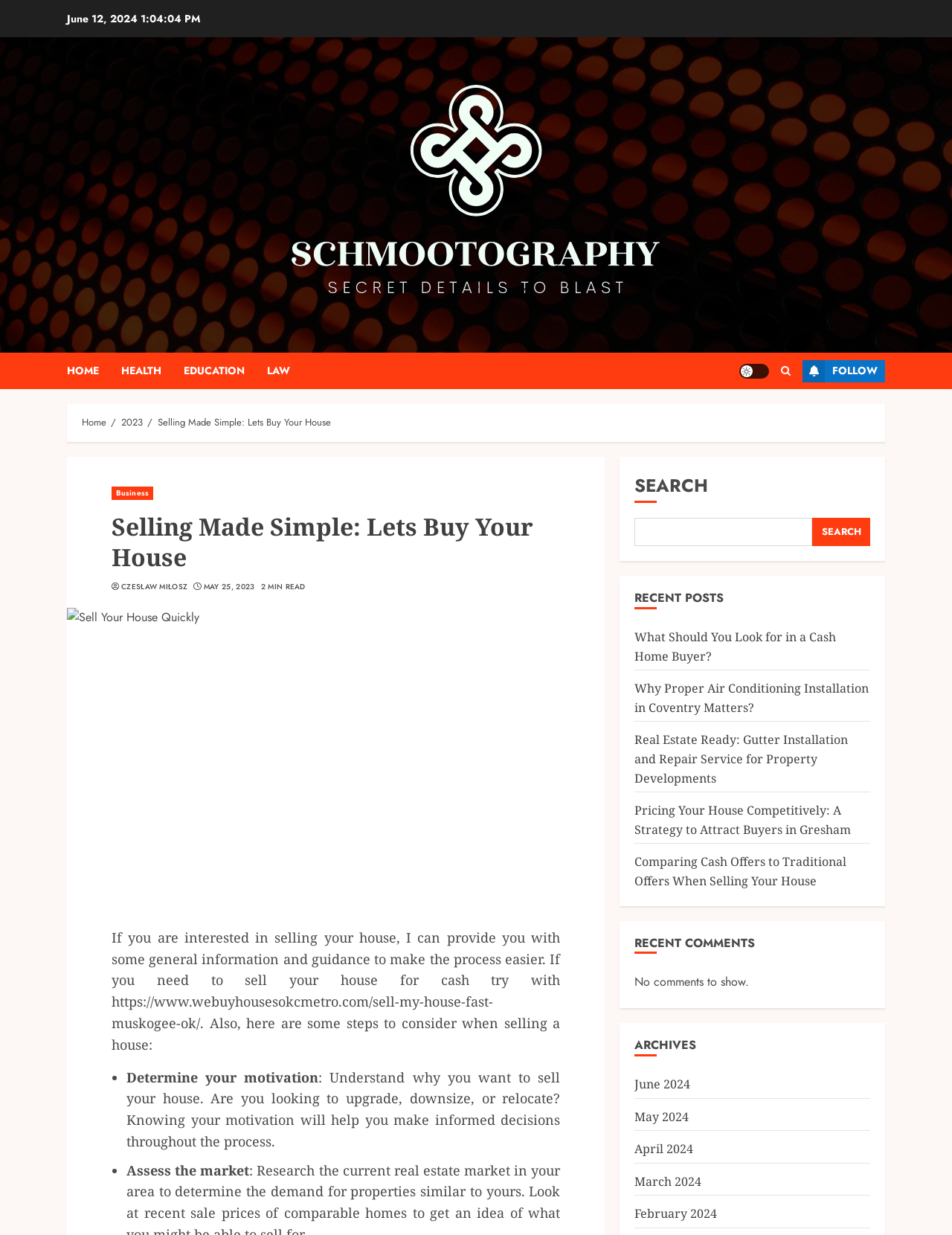What is the date displayed on the webpage? Based on the screenshot, please respond with a single word or phrase.

June 12, 2024